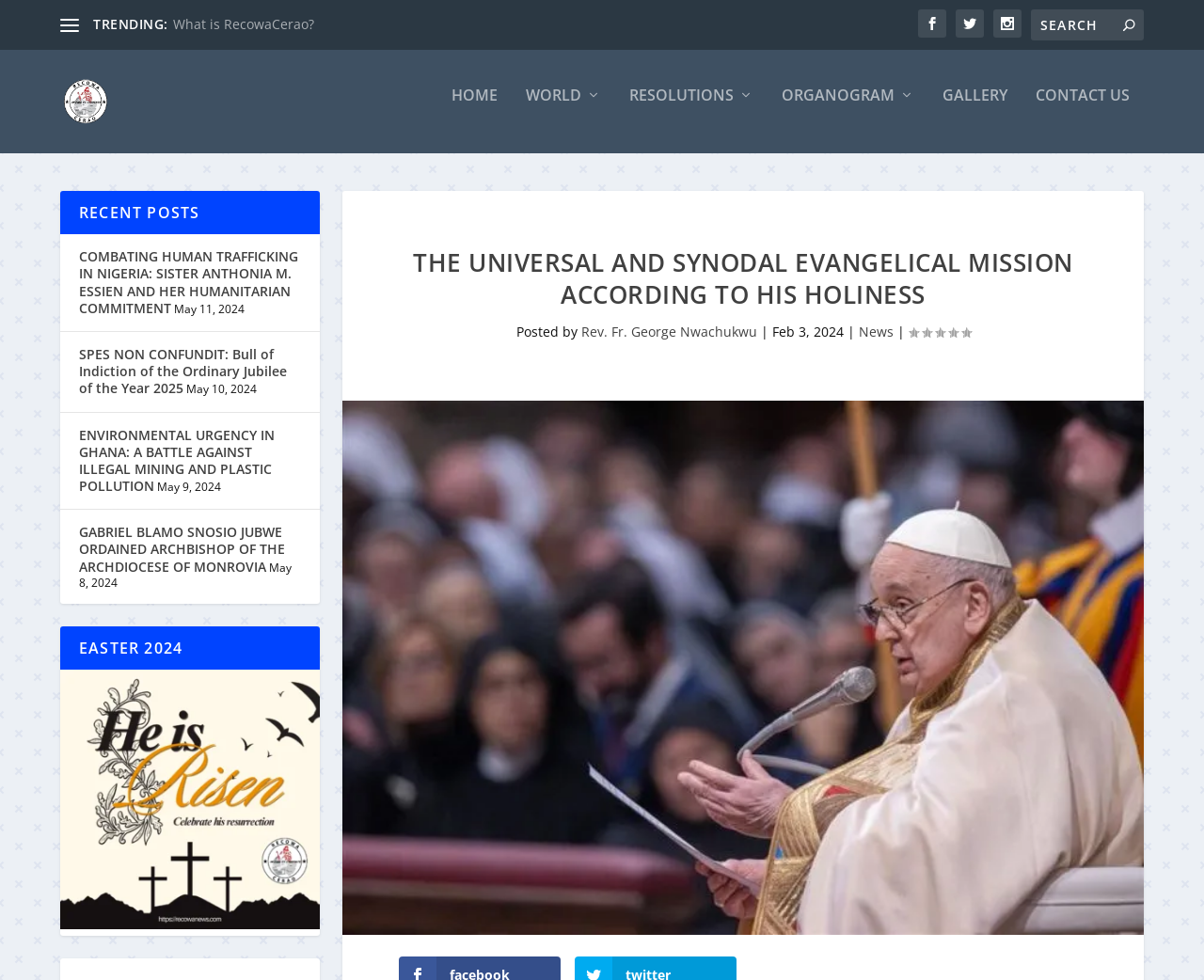Give a detailed account of the webpage's layout and content.

The webpage appears to be a news agency website, specifically focused on Catholic news and events. At the top, there is a navigation menu with links to various sections, including "HOME", "WORLD", "RESOLUTIONS", "ORGANOGRAM", "GALLERY", and "CONTACT US". 

Below the navigation menu, there is a prominent heading that reads "THE UNIVERSAL AND SYNODAL EVANGELICAL MISSION ACCORDING TO HIS HOLINESS", which is likely the title of a specific article or message. This heading is accompanied by an image and some metadata, including the author's name, "Rev. Fr. George Nwachukwu", and the date "Feb 3, 2024".

To the left of this main content area, there is a sidebar with several sections. The top section is labeled "TRENDING" and contains a few links to related articles. Below this, there is a search bar with a button to submit a search query. 

Further down the sidebar, there is a section labeled "RECENT POSTS" that lists several news articles, each with a title, date, and a brief summary. The articles appear to be related to Catholic news and events, with topics such as combating human trafficking, environmental issues, and the ordination of an archbishop.

At the very bottom of the sidebar, there is another section labeled "EASTER 2024" with a single link to an article or resource related to Easter.